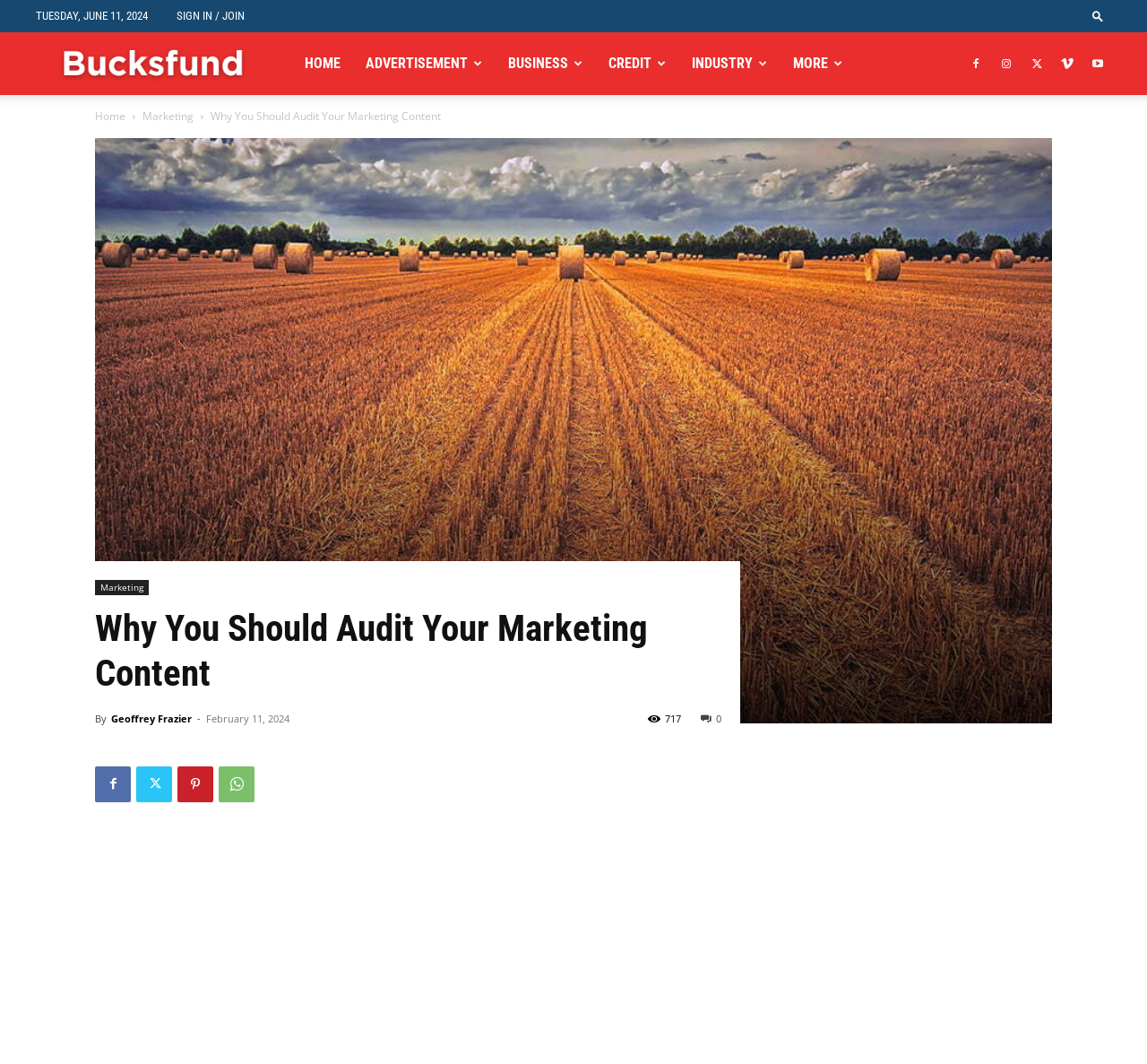Give a short answer to this question using one word or a phrase:
What is the author of the article?

Geoffrey Frazier